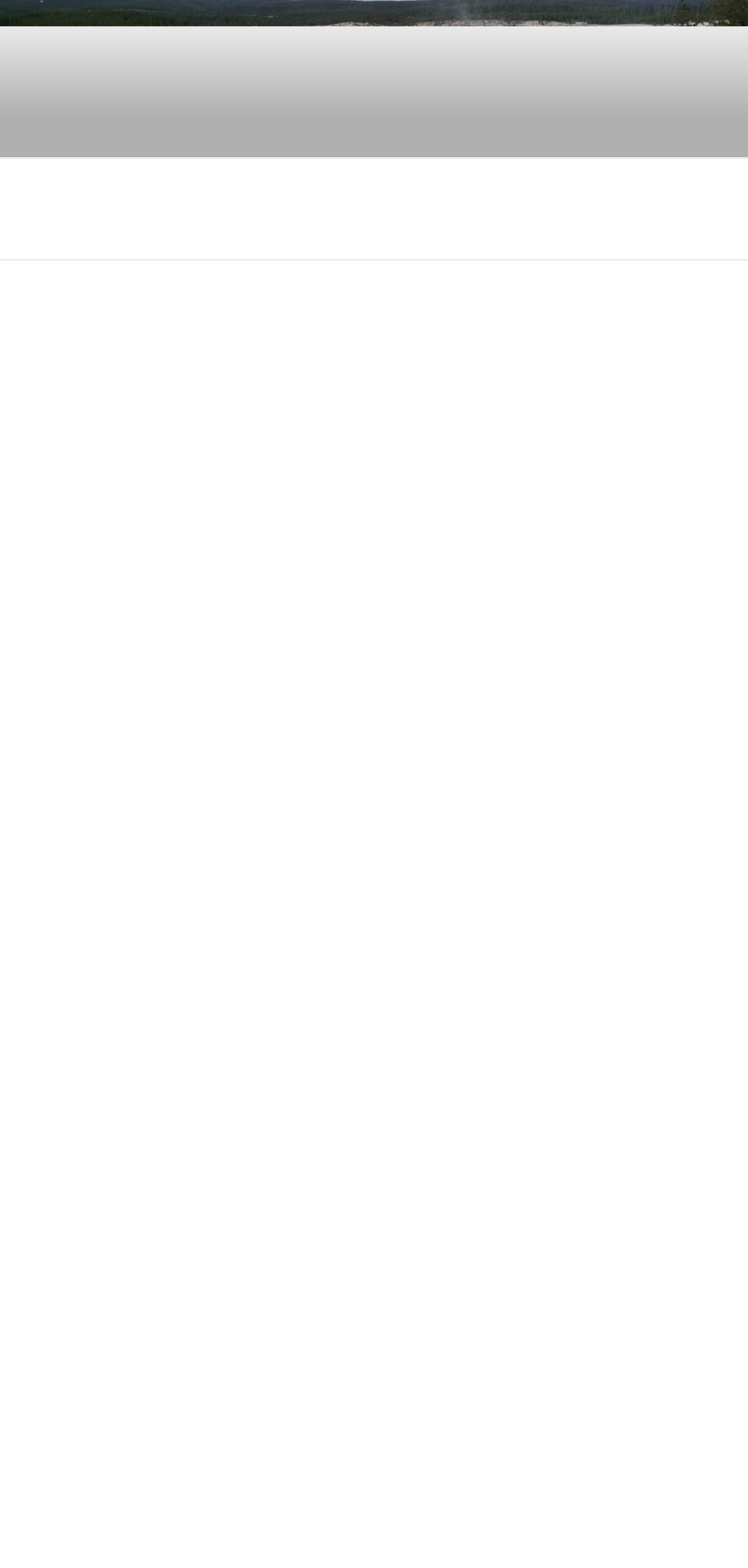Who is the writer of this article?
Answer briefly with a single word or phrase based on the image.

Jackie Sizemore